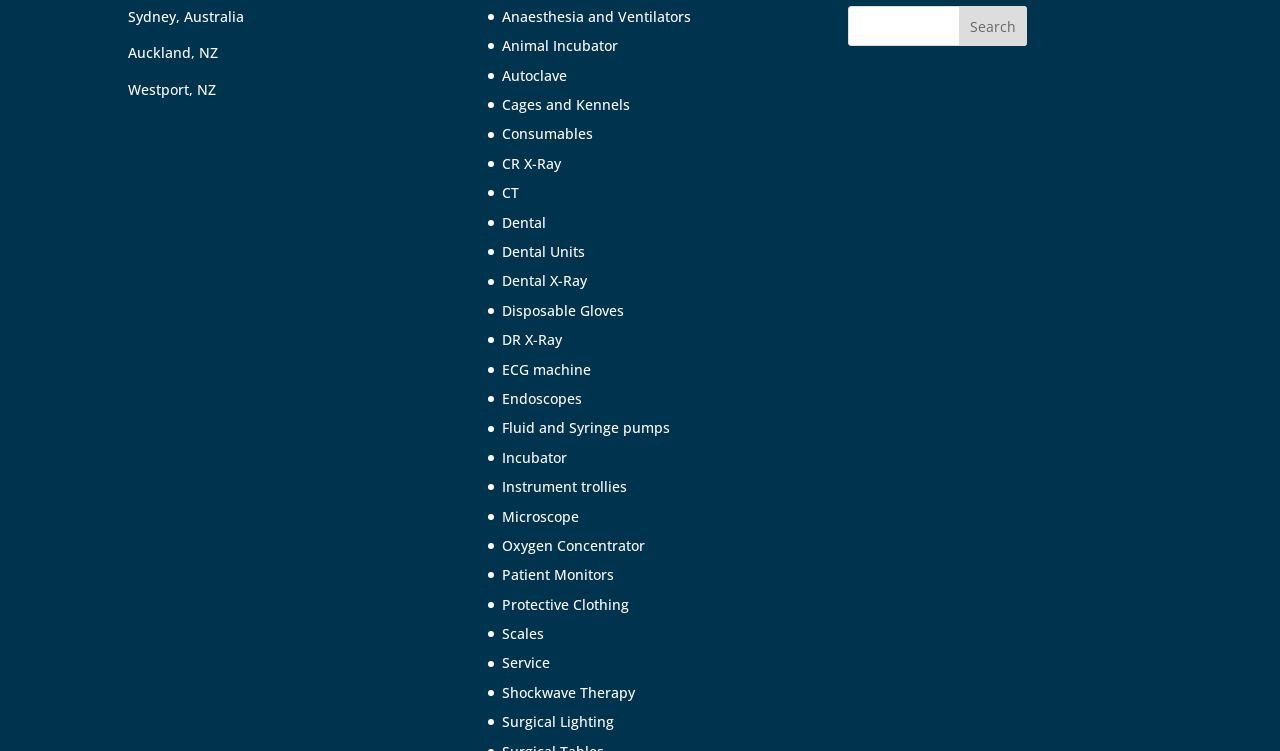Provide a brief response to the question below using a single word or phrase: 
What is the purpose of the search bar?

To search products